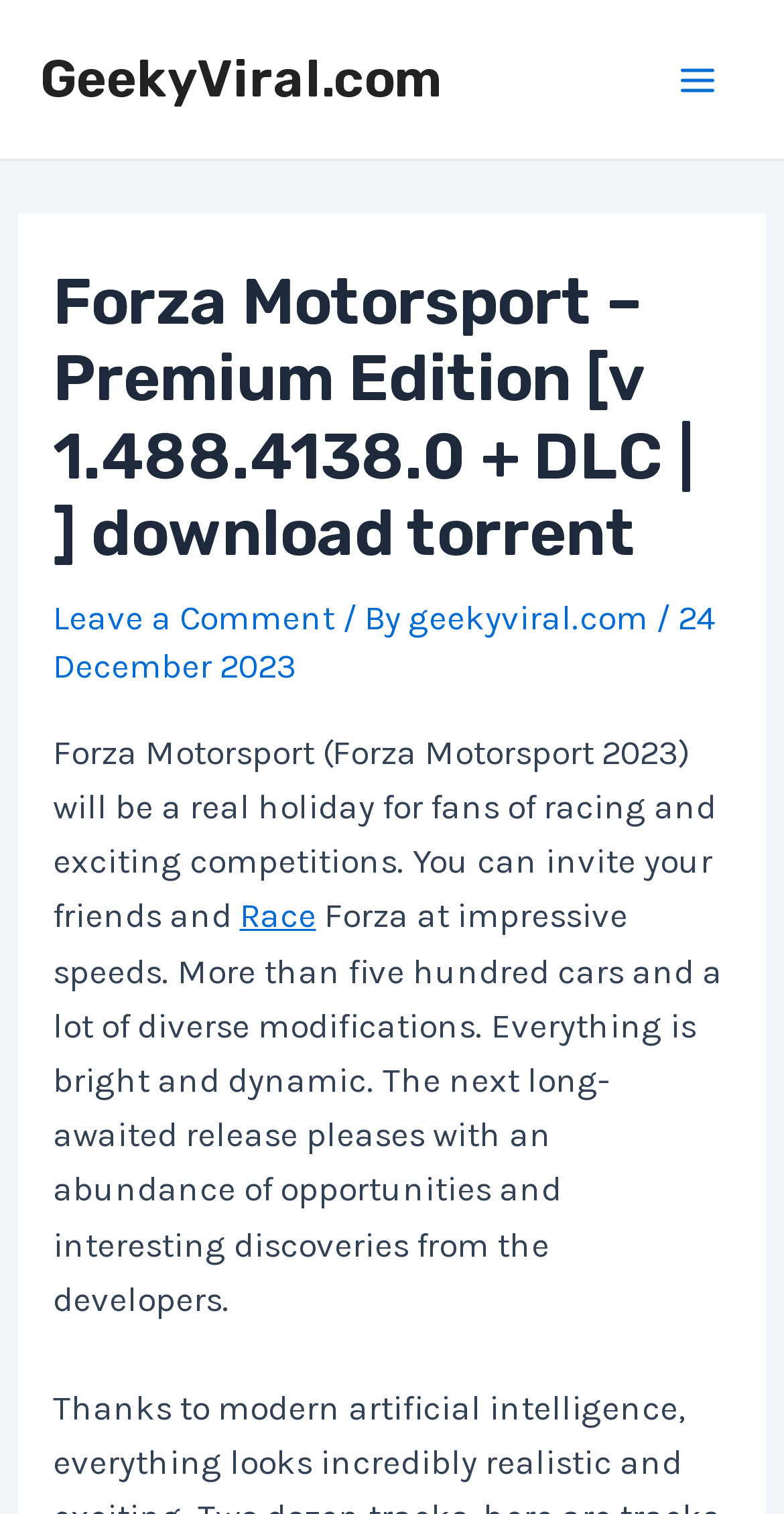Who is the author of the article?
Refer to the image and provide a concise answer in one word or phrase.

geekyviral.com